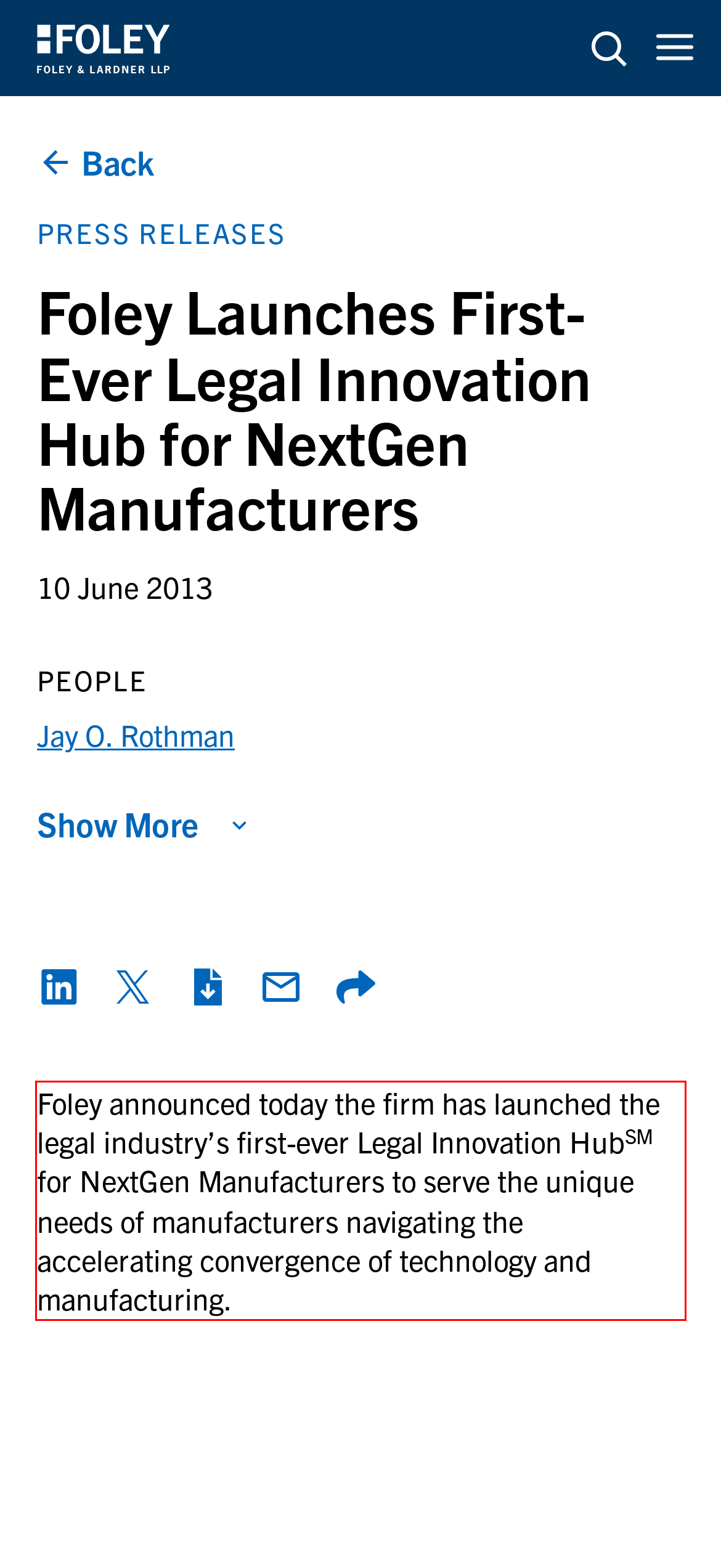You have a screenshot of a webpage, and there is a red bounding box around a UI element. Utilize OCR to extract the text within this red bounding box.

Foley announced today the firm has launched the legal industry’s first-ever Legal Innovation HubSM for NextGen Manufacturers to serve the unique needs of manufacturers navigating the accelerating convergence of technology and manufacturing.